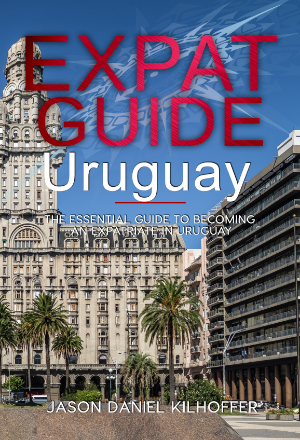What is the author's name?
Provide a short answer using one word or a brief phrase based on the image.

Jason Daniel Kilhoffer